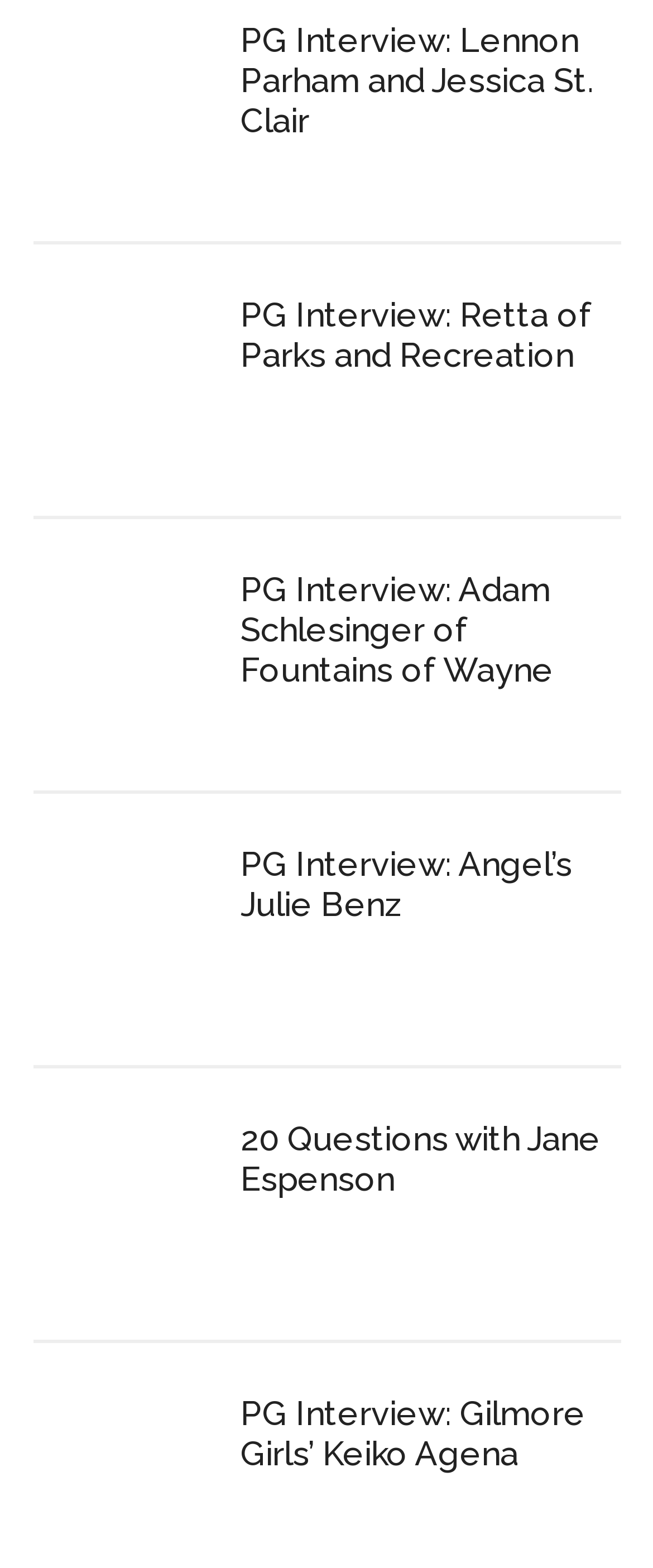Find the UI element described as: "PG Interview: Angel’s Julie Benz" and predict its bounding box coordinates. Ensure the coordinates are four float numbers between 0 and 1, [left, top, right, bottom].

[0.368, 0.538, 0.876, 0.589]